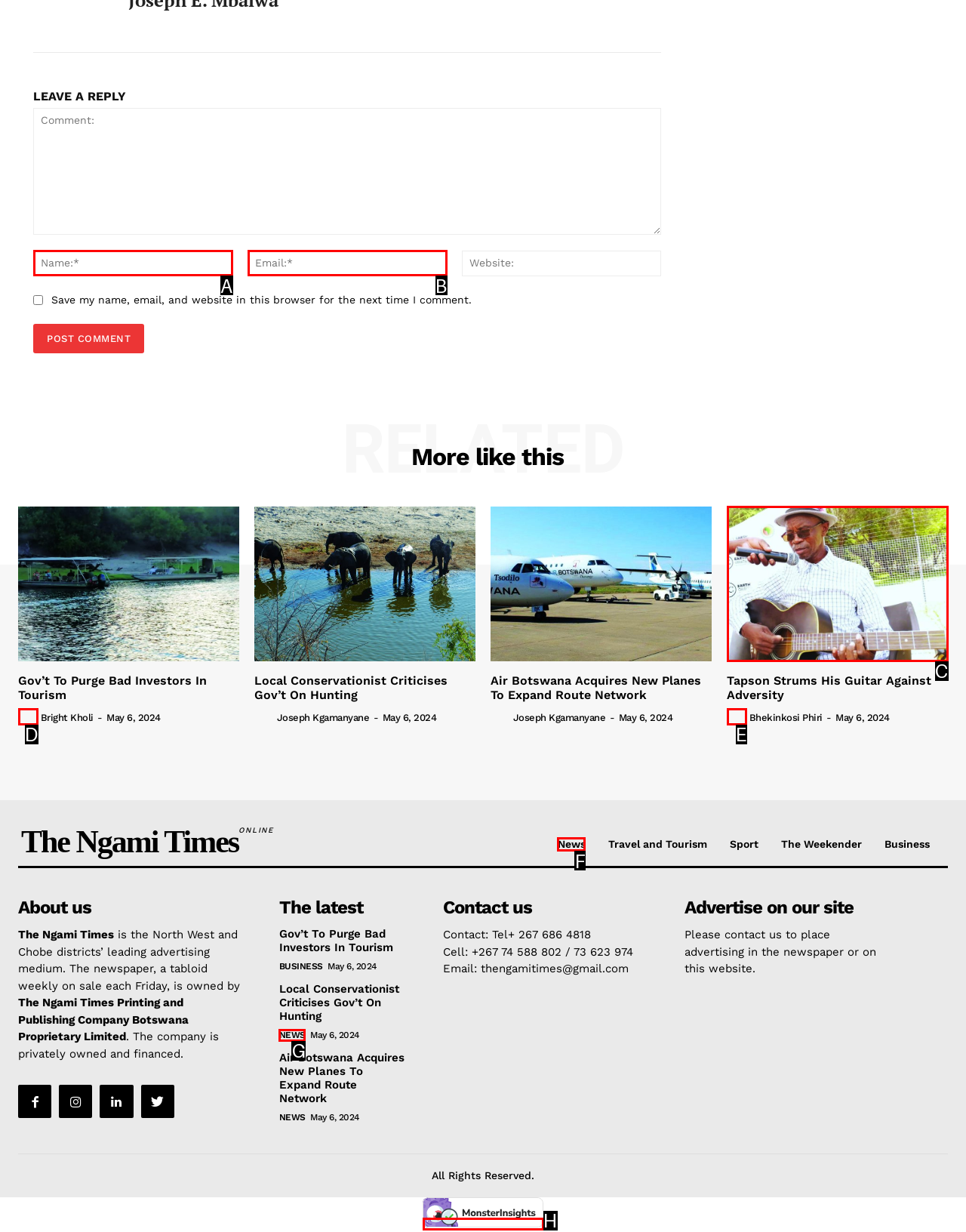Choose the UI element you need to click to carry out the task: Visit the News page.
Respond with the corresponding option's letter.

F